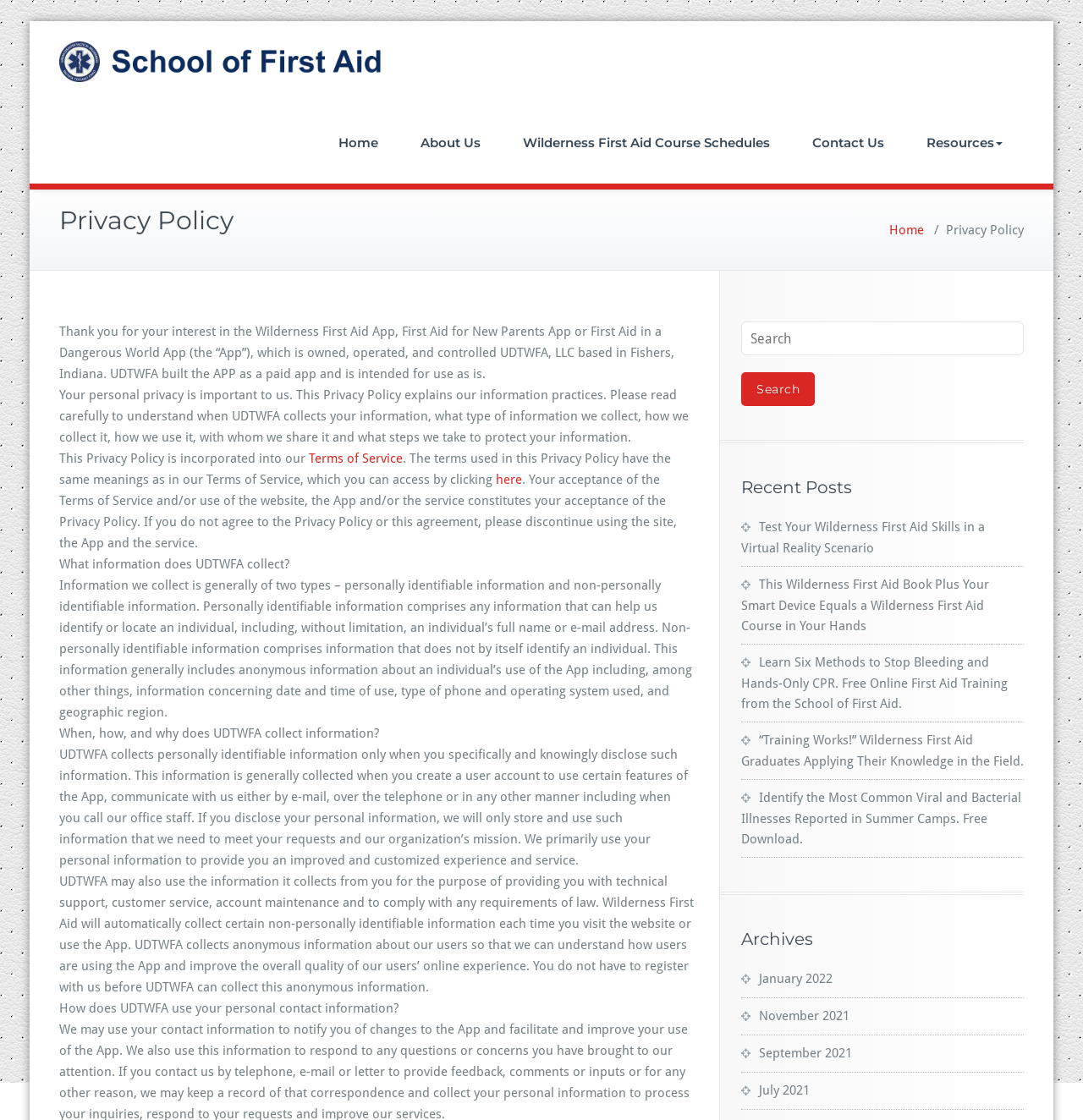Answer the question briefly using a single word or phrase: 
What is the name of the organization that built the App?

UDTWFA, LLC